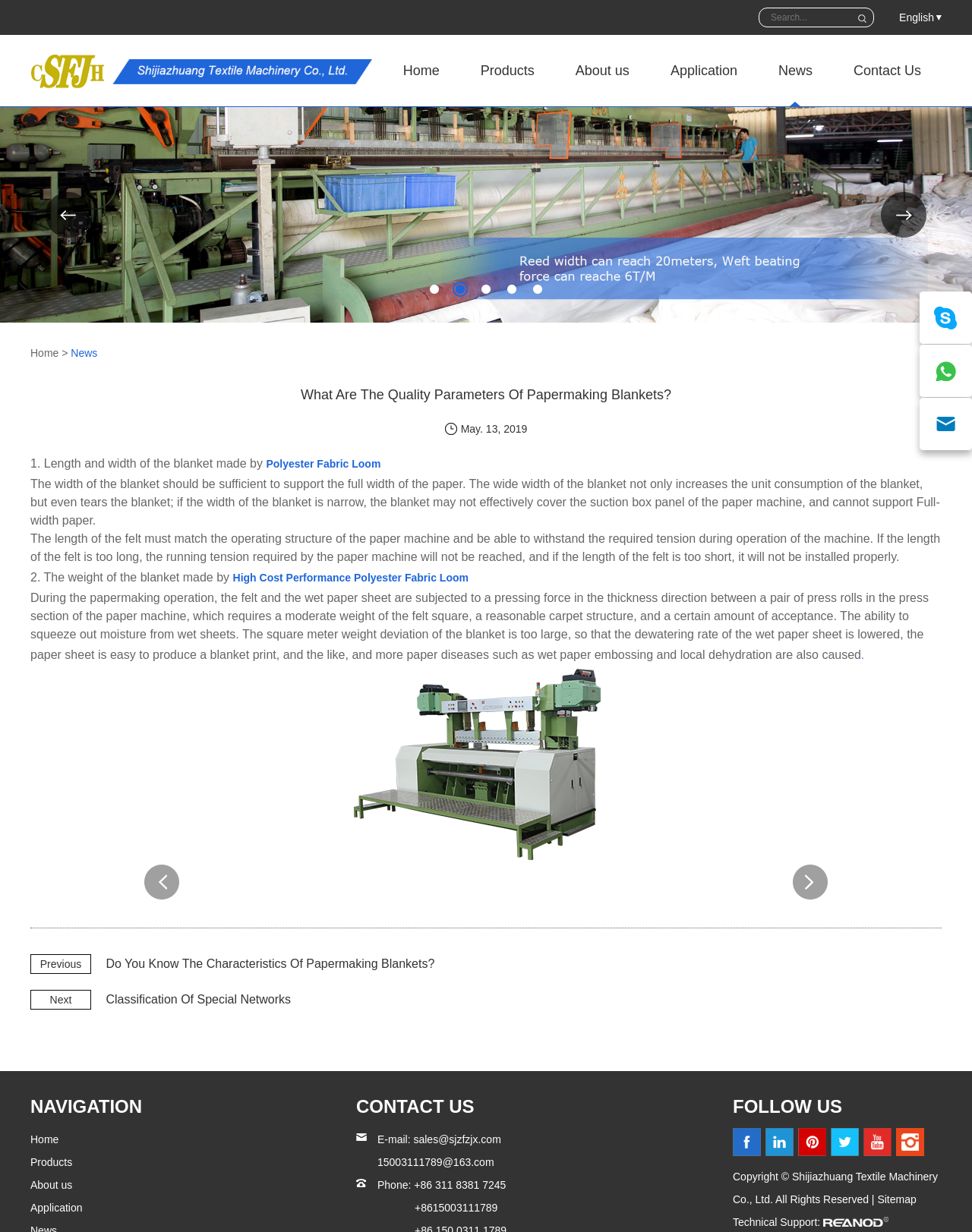Identify the bounding box coordinates for the element you need to click to achieve the following task: "Go to English page". The coordinates must be four float values ranging from 0 to 1, formatted as [left, top, right, bottom].

[0.925, 0.006, 0.969, 0.022]